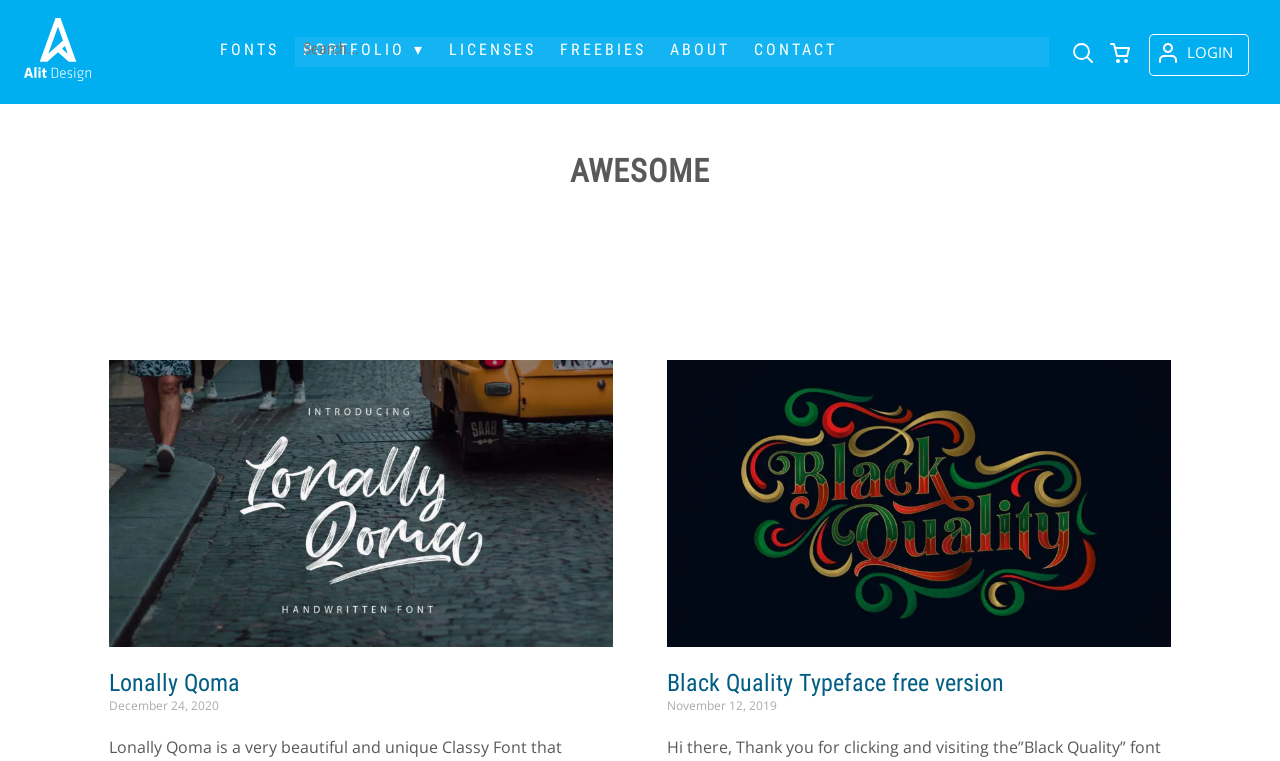Determine the bounding box coordinates for the area that should be clicked to carry out the following instruction: "view FONTS".

[0.162, 0.046, 0.227, 0.087]